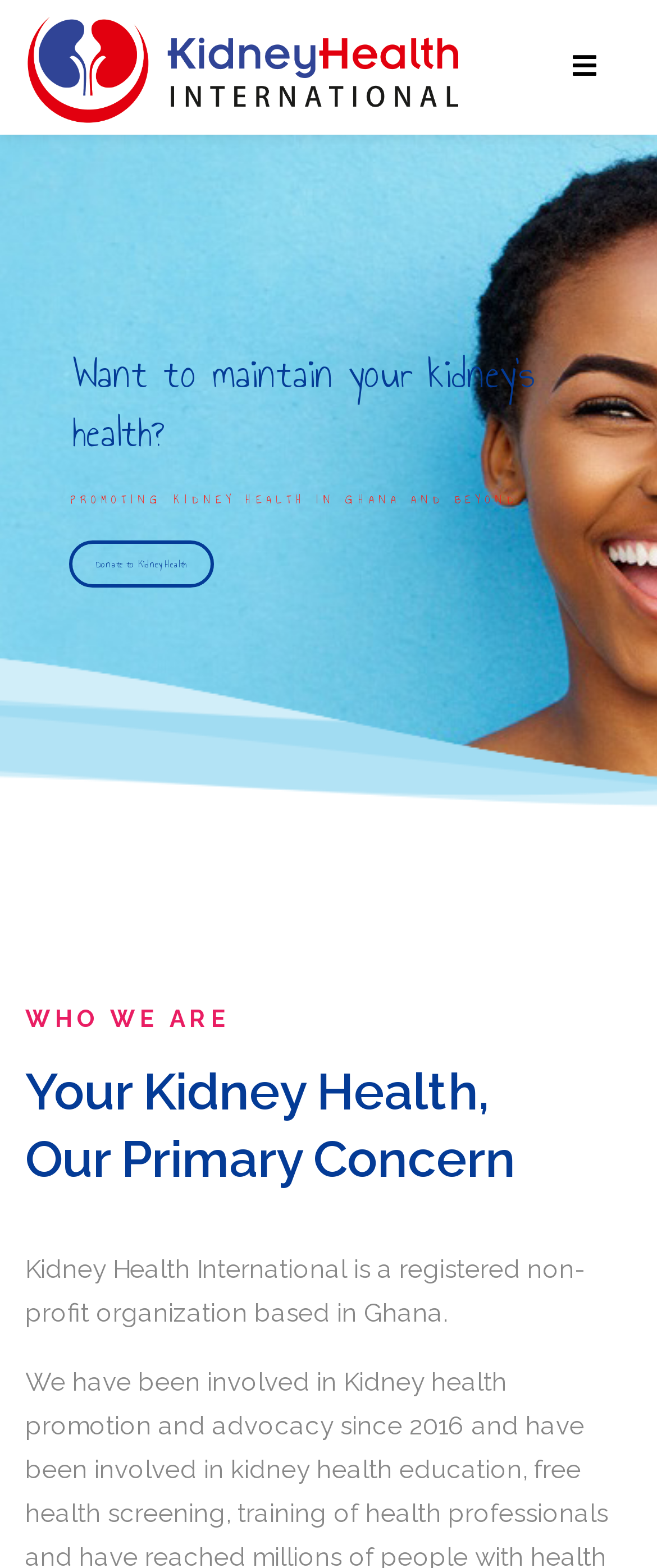Given the description of a UI element: "title="Open Menu"", identify the bounding box coordinates of the matching element in the webpage screenshot.

[0.872, 0.032, 0.908, 0.053]